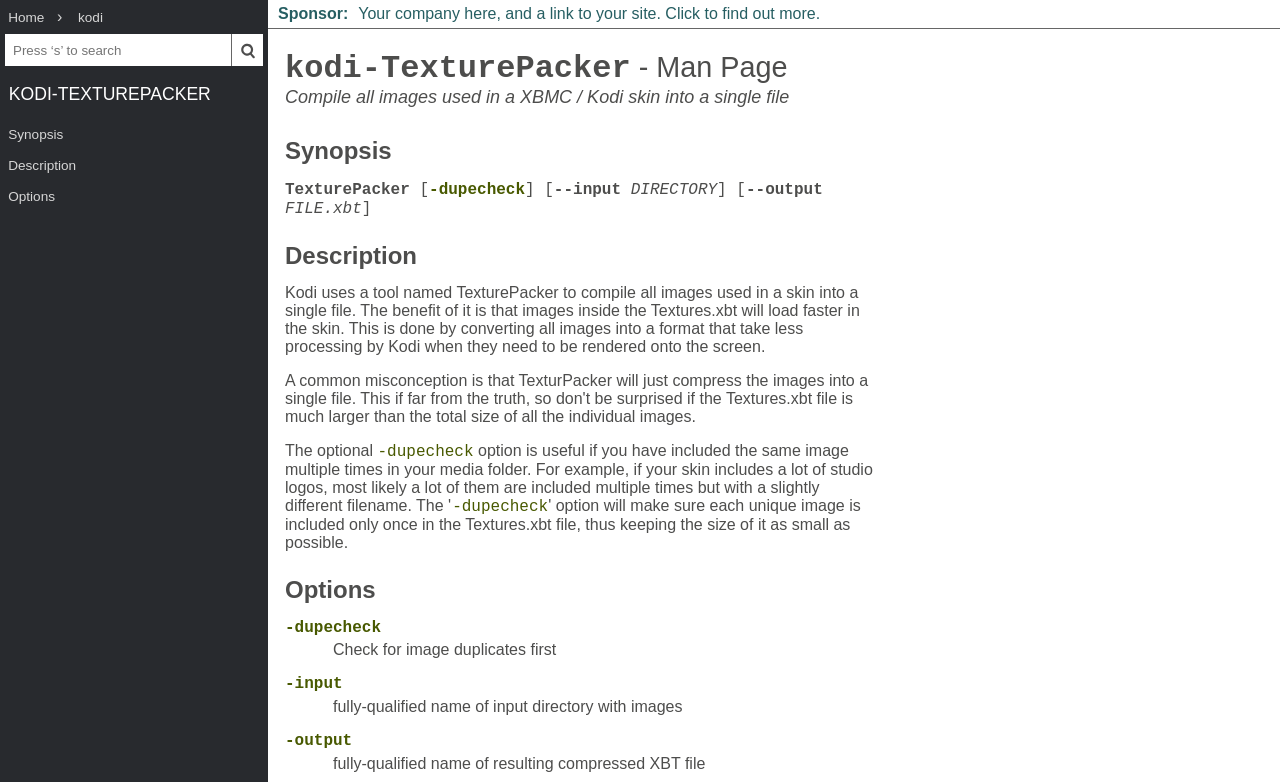What is the benefit of using TexturePacker?
With the help of the image, please provide a detailed response to the question.

The webpage states that the benefit of using TexturePacker is that images inside the Textures.xbt will load faster in the skin, as it converts all images into a format that takes less processing by Kodi when they need to be rendered onto the screen.